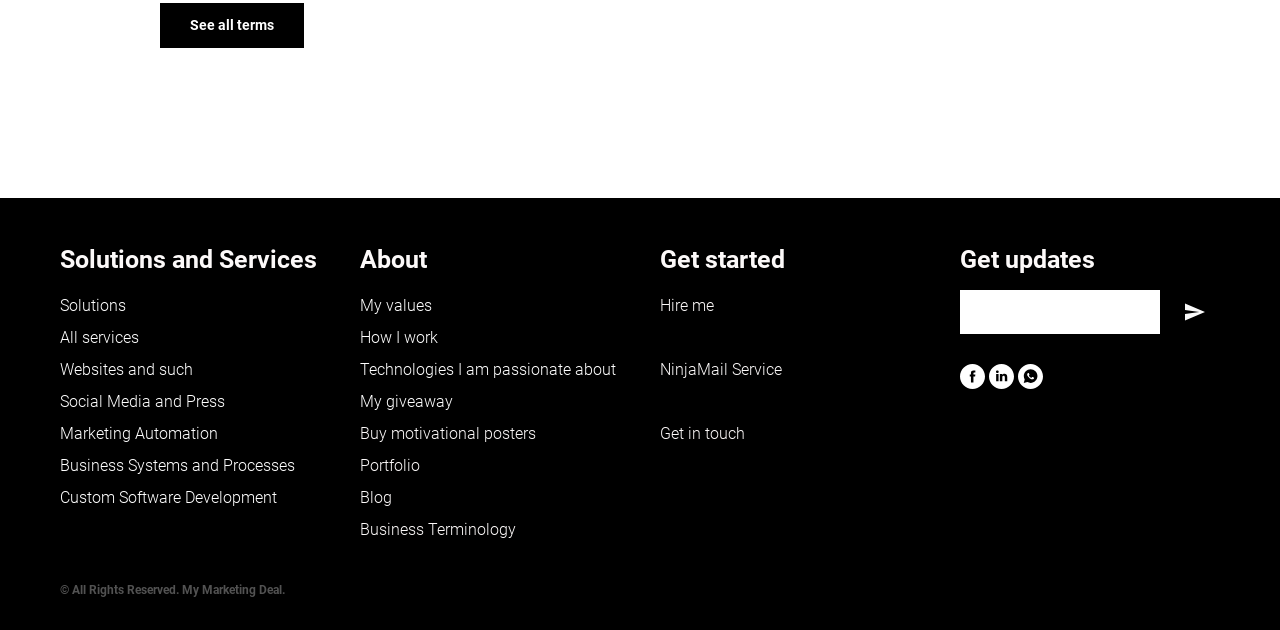Use a single word or phrase to answer the question: 
What is the purpose of the textbox?

To subscribe